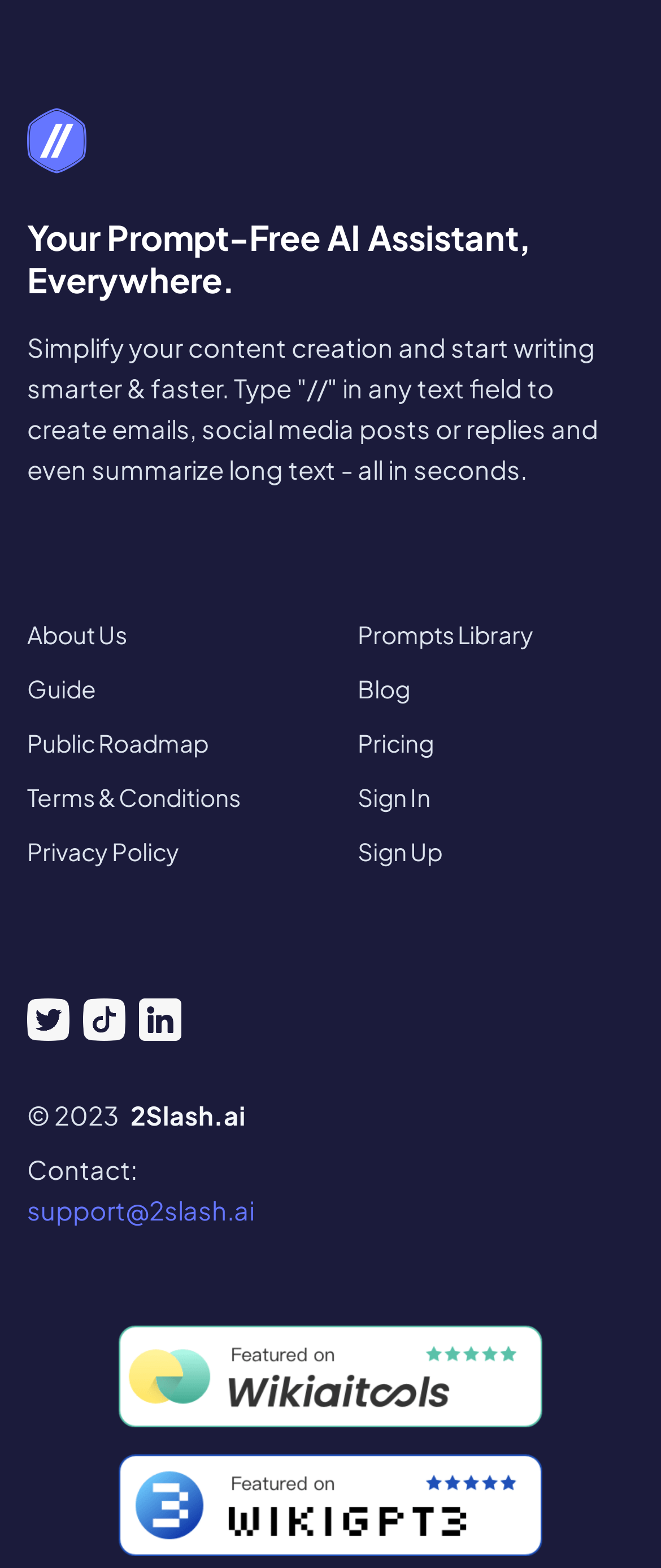Identify the bounding box coordinates for the region to click in order to carry out this instruction: "Read about the AI assistant". Provide the coordinates using four float numbers between 0 and 1, formatted as [left, top, right, bottom].

[0.041, 0.137, 0.959, 0.191]